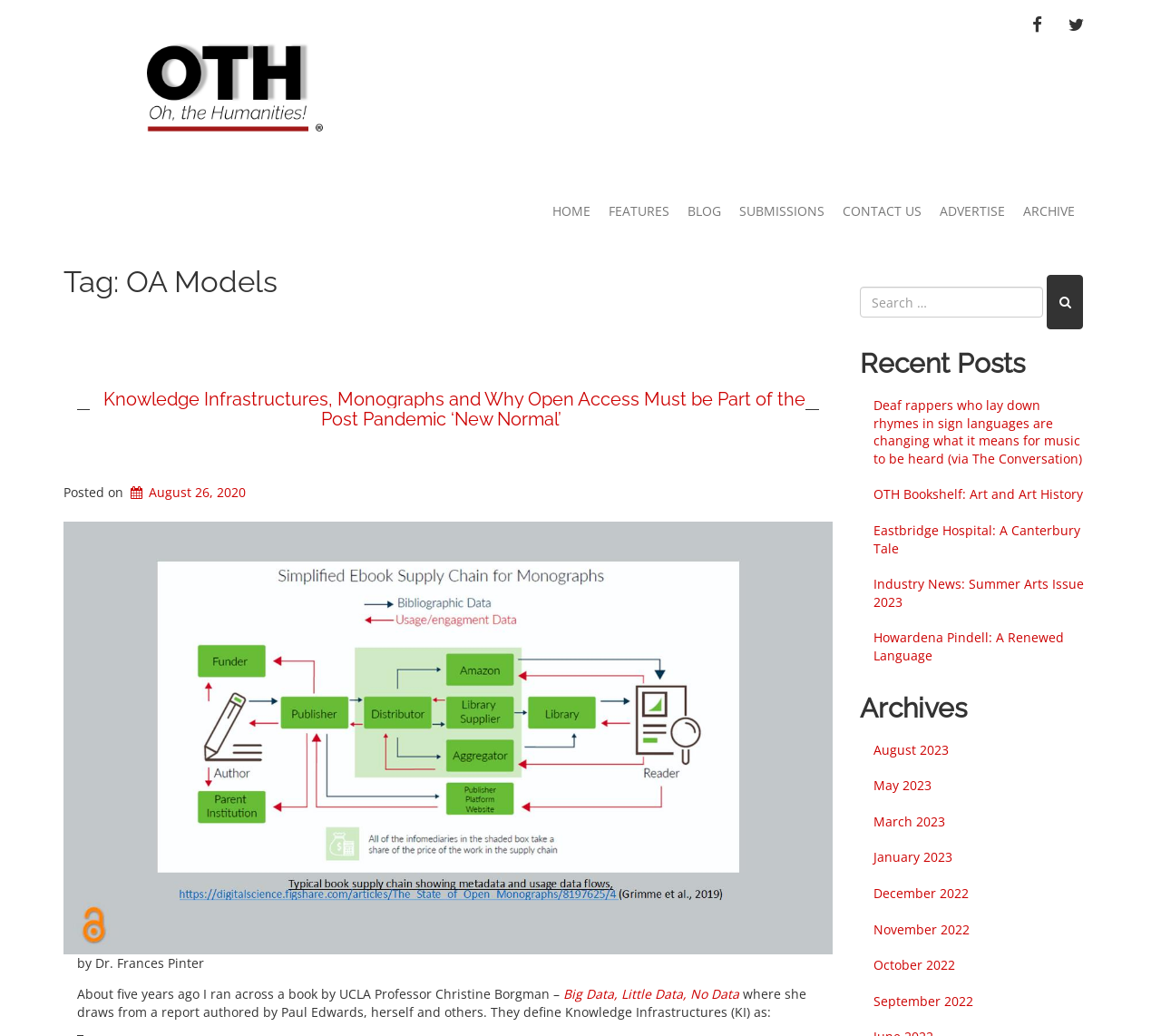Using the provided element description: "October 2022", identify the bounding box coordinates. The coordinates should be four floats between 0 and 1 in the order [left, top, right, bottom].

[0.74, 0.914, 0.945, 0.949]